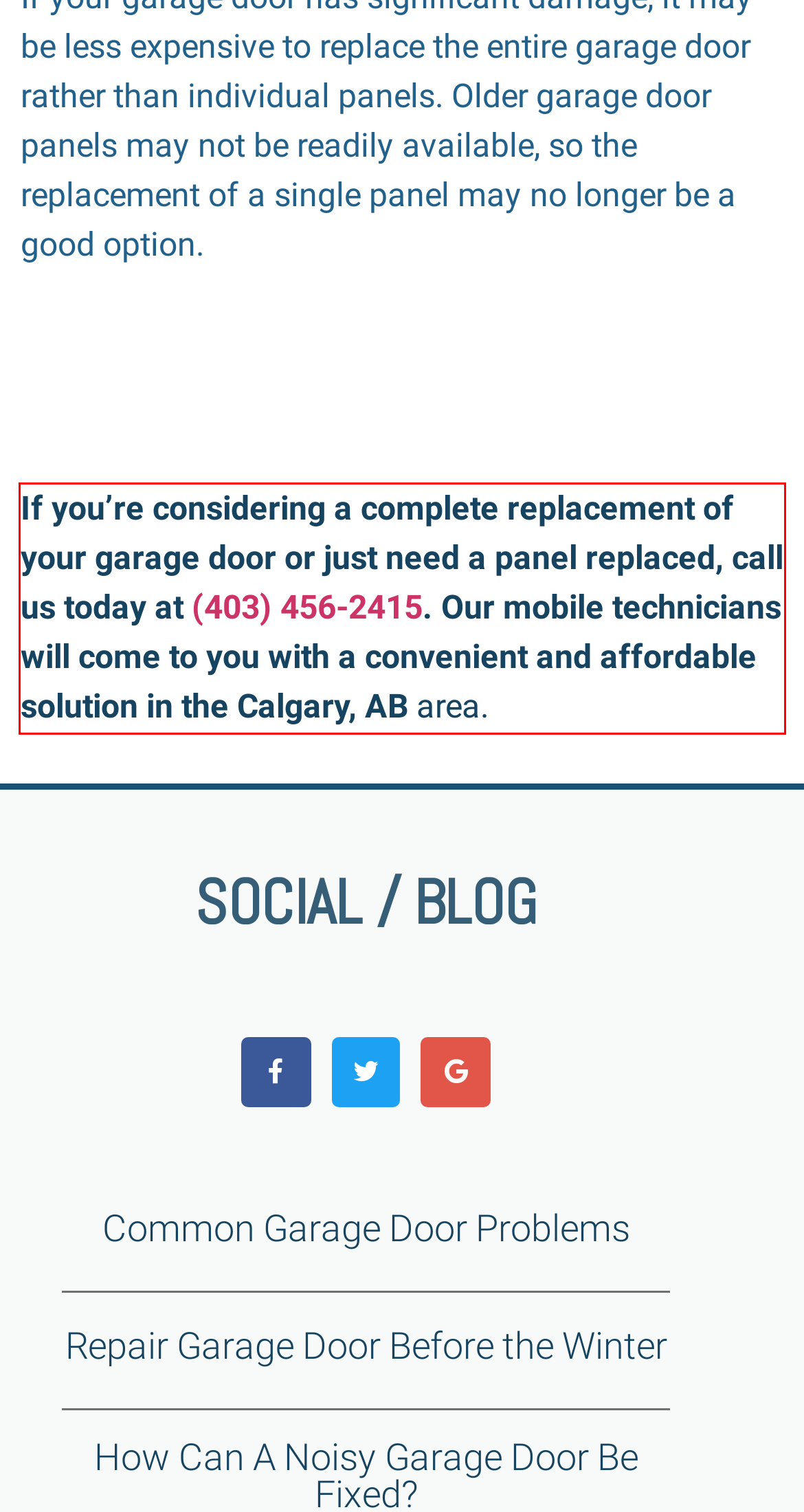You have a screenshot of a webpage where a UI element is enclosed in a red rectangle. Perform OCR to capture the text inside this red rectangle.

If you’re considering a complete replacement of your garage door or just need a panel replaced, call us today at (403) 456-2415. Our mobile technicians will come to you with a convenient and affordable solution in the Calgary, AB area.